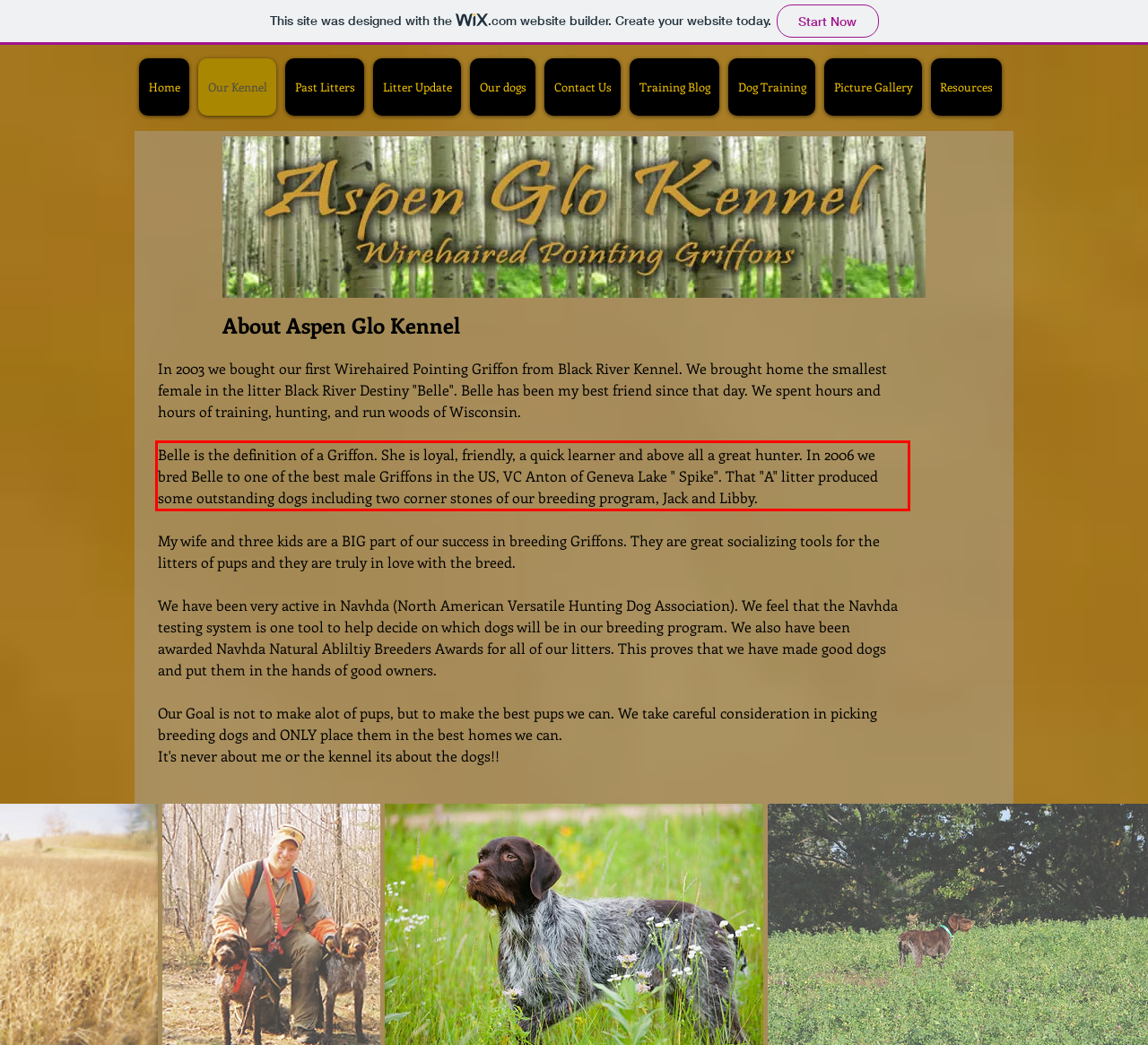From the screenshot of the webpage, locate the red bounding box and extract the text contained within that area.

Belle is the definition of a Griffon. She is loyal, friendly, a quick learner and above all a great hunter. In 2006 we bred Belle to one of the best male Griffons in the US, VC Anton of Geneva Lake " Spike". That "A" litter produced some outstanding dogs including two corner stones of our breeding program, Jack and Libby.